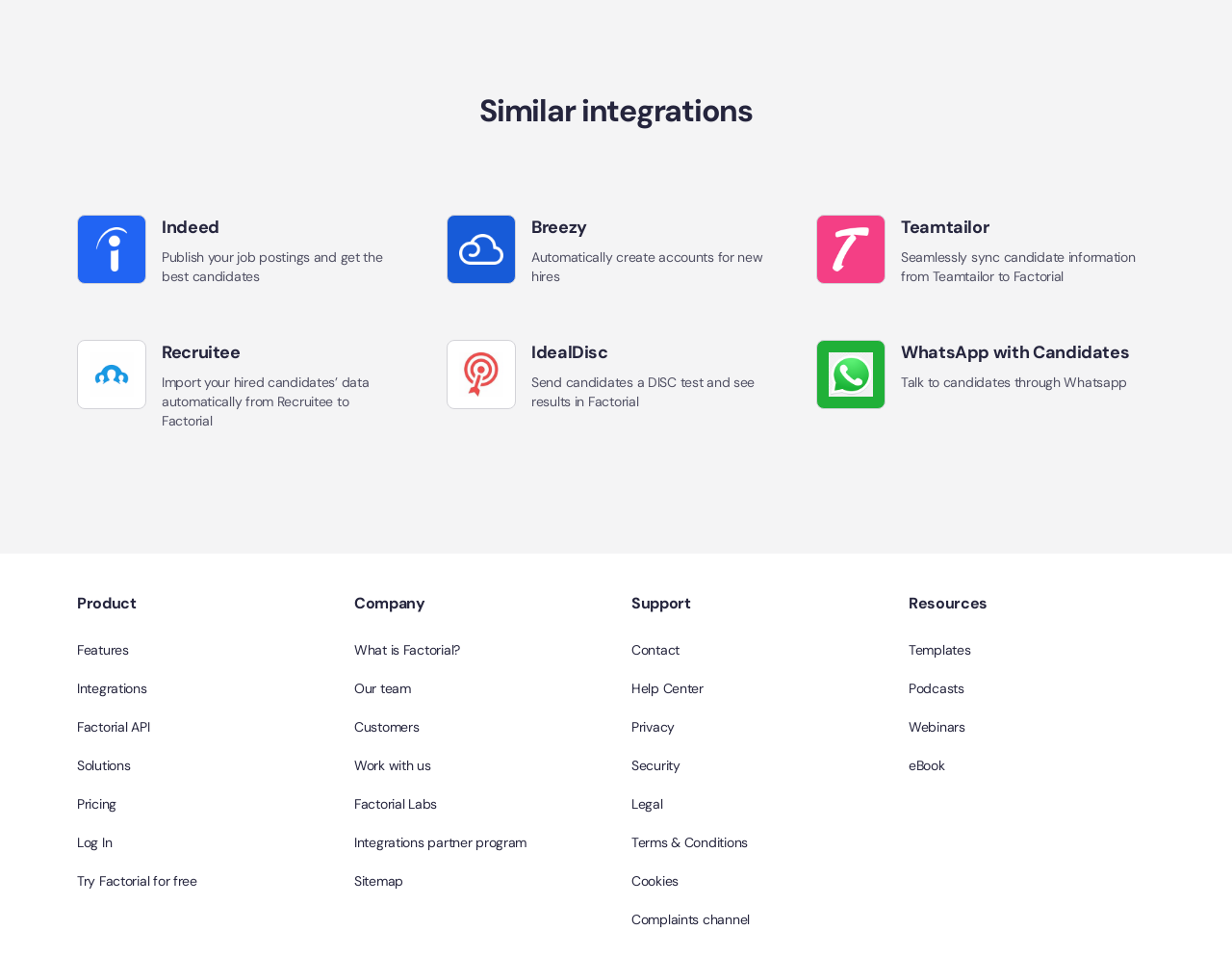Predict the bounding box coordinates of the area that should be clicked to accomplish the following instruction: "View Indeed integration". The bounding box coordinates should consist of four float numbers between 0 and 1, i.e., [left, top, right, bottom].

[0.05, 0.208, 0.338, 0.315]